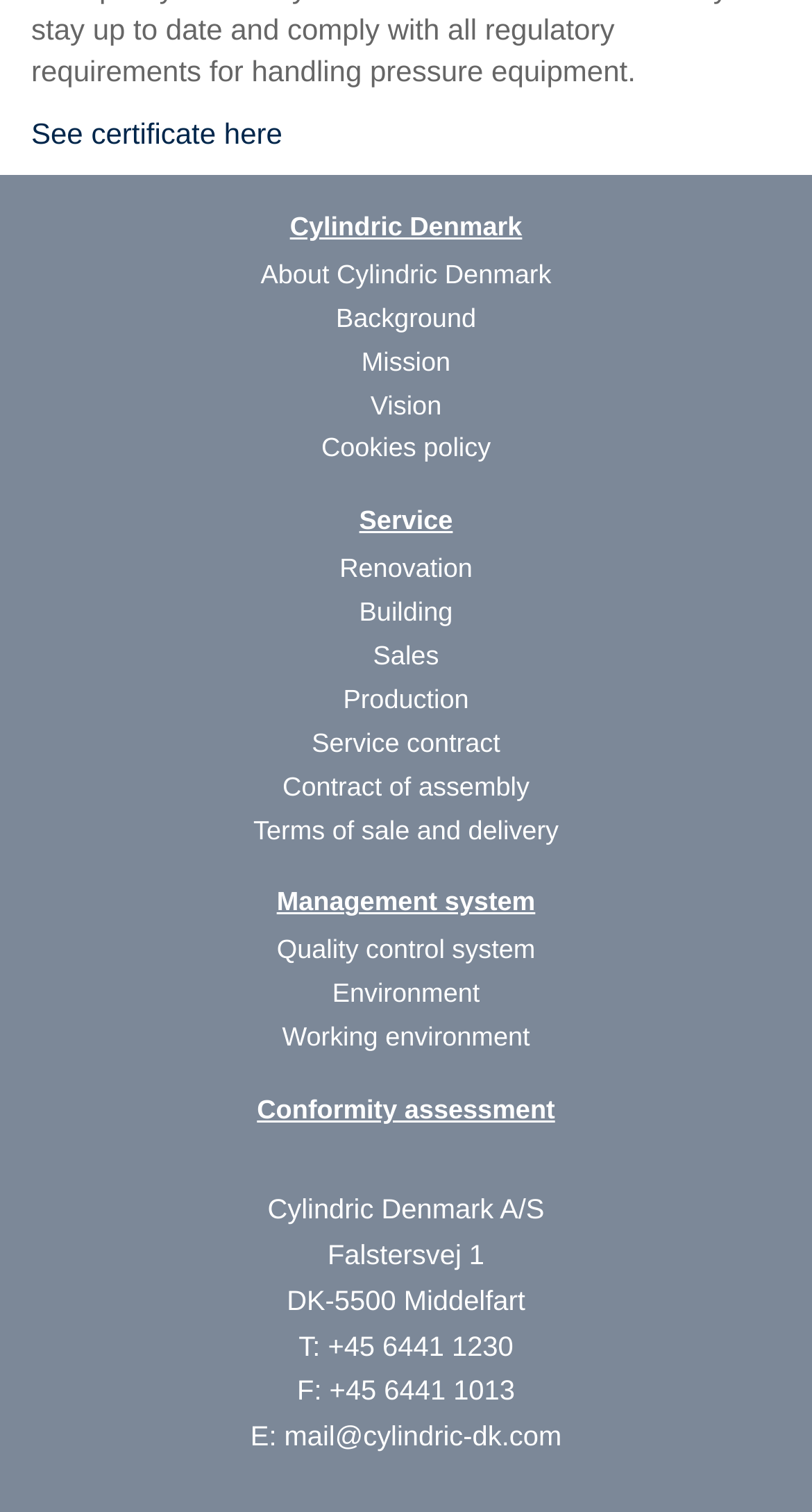Please answer the following question using a single word or phrase: 
What is the company name?

Cylindric Denmark A/S